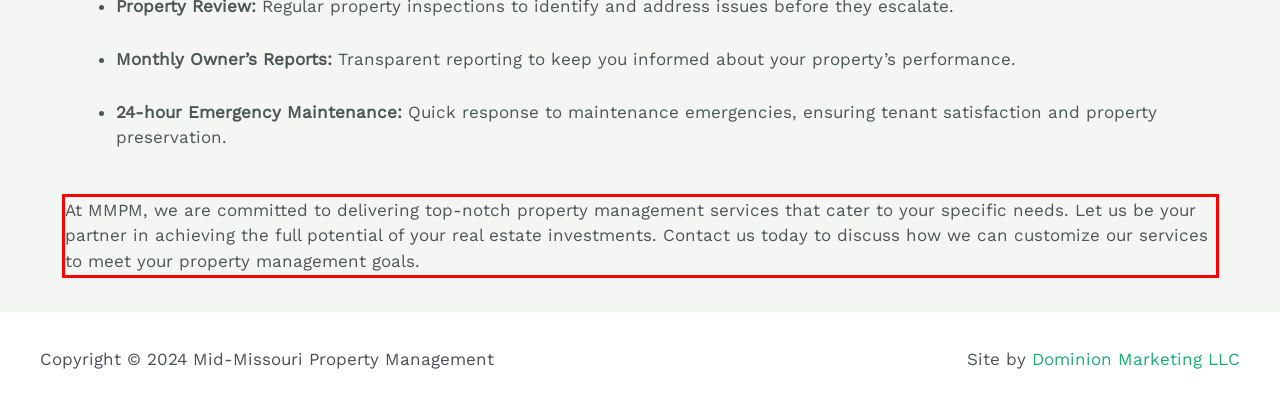Given a screenshot of a webpage, locate the red bounding box and extract the text it encloses.

At MMPM, we are committed to delivering top-notch property management services that cater to your specific needs. Let us be your partner in achieving the full potential of your real estate investments. Contact us today to discuss how we can customize our services to meet your property management goals.